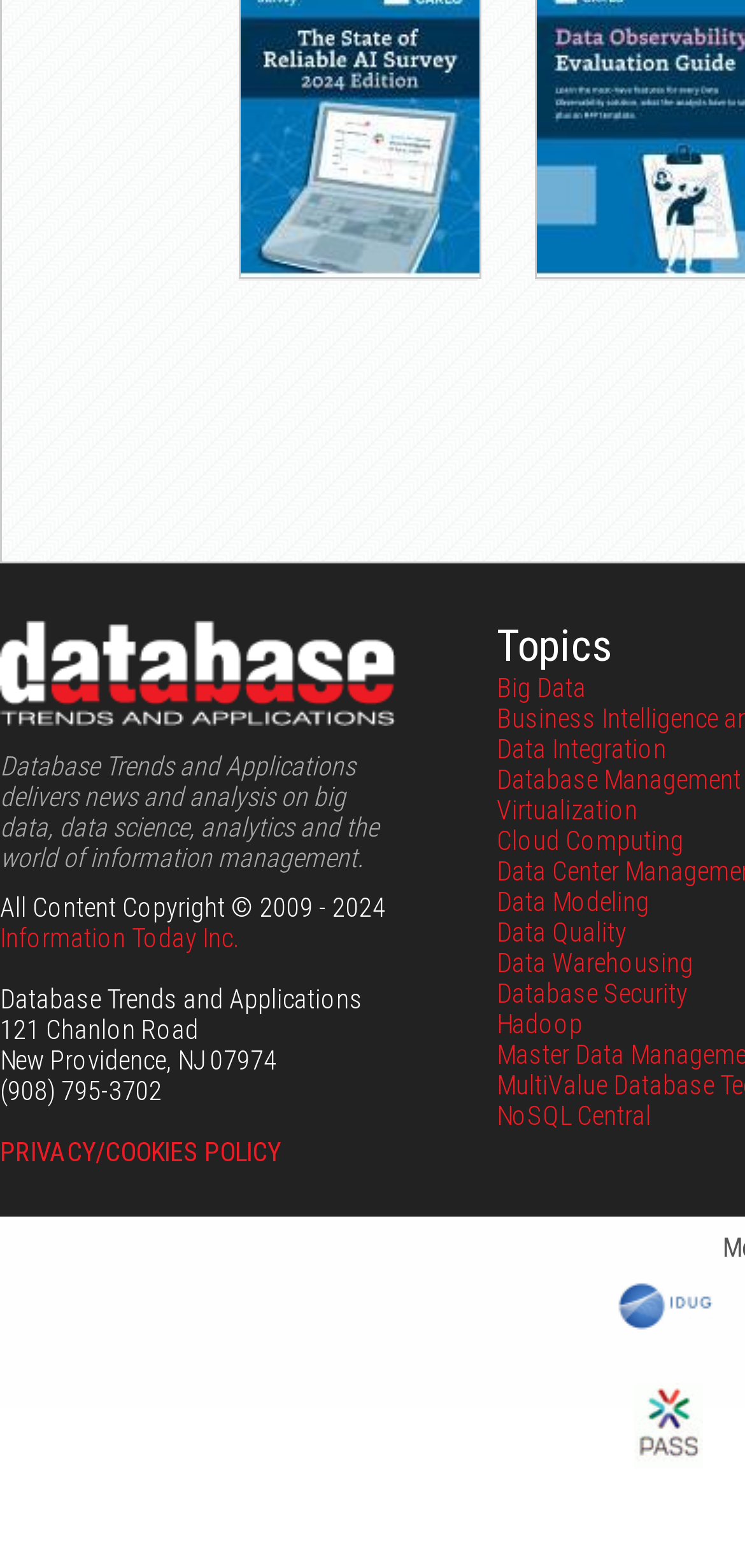Locate the bounding box coordinates of the element that should be clicked to execute the following instruction: "Read about Big Data".

[0.667, 0.429, 0.787, 0.449]